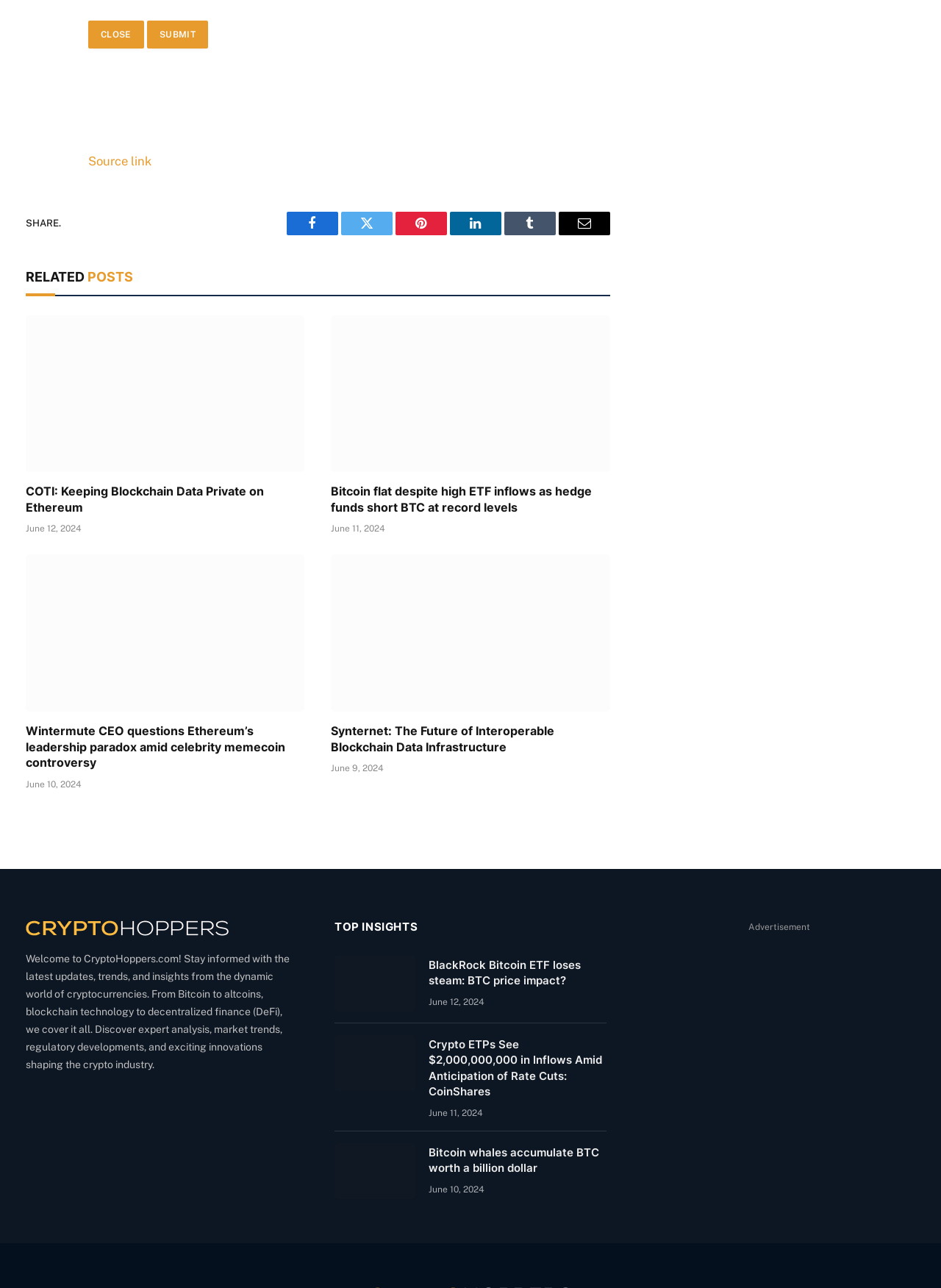Please specify the bounding box coordinates in the format (top-left x, top-left y, bottom-right x, bottom-right y), with all values as floating point numbers between 0 and 1. Identify the bounding box of the UI element described by: parent_node: Advertisement

[0.697, 0.727, 0.959, 0.887]